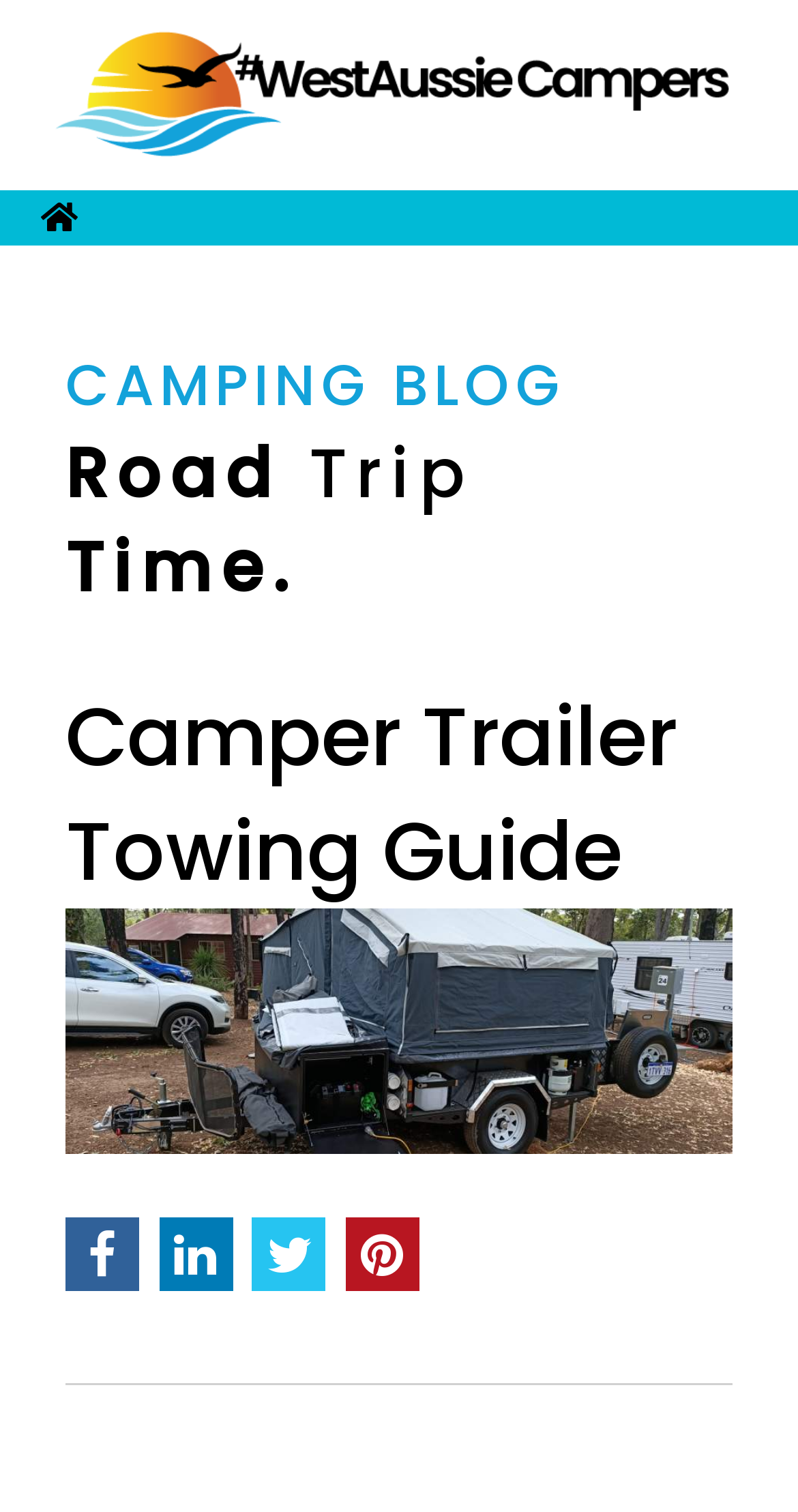Is there a horizontal separator on the page?
From the image, respond with a single word or phrase.

Yes